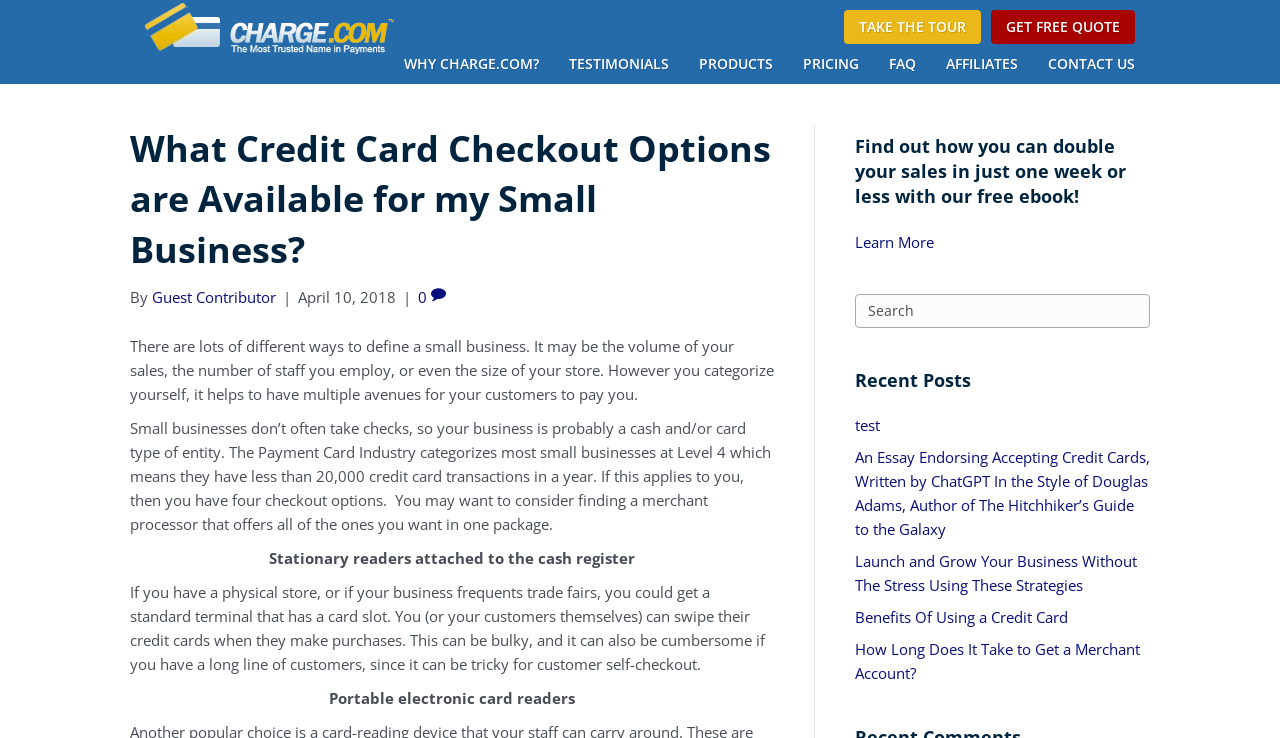Find the bounding box coordinates for the element described here: "Learn More".

[0.668, 0.314, 0.73, 0.341]